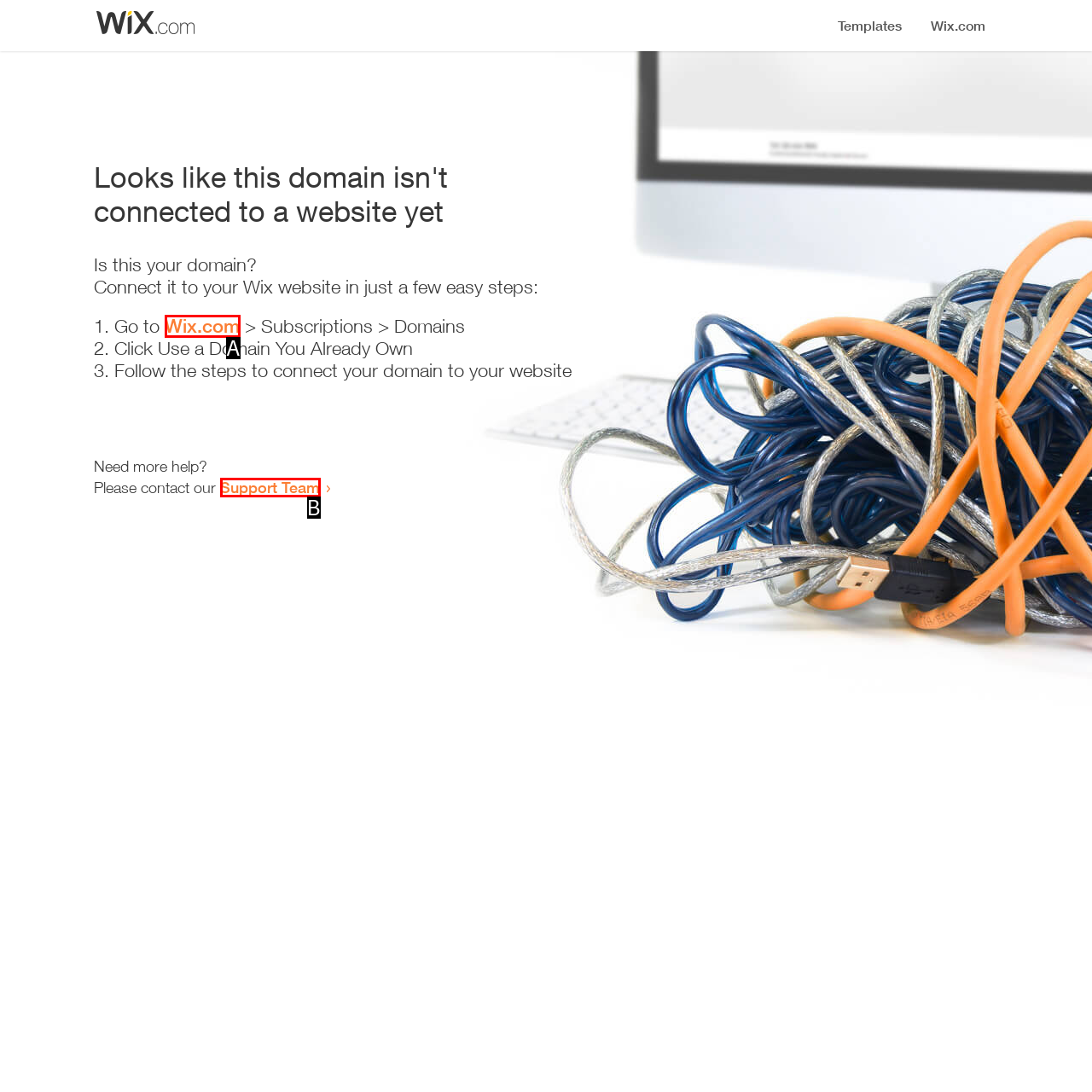Please select the letter of the HTML element that fits the description: Support Team. Answer with the option's letter directly.

B